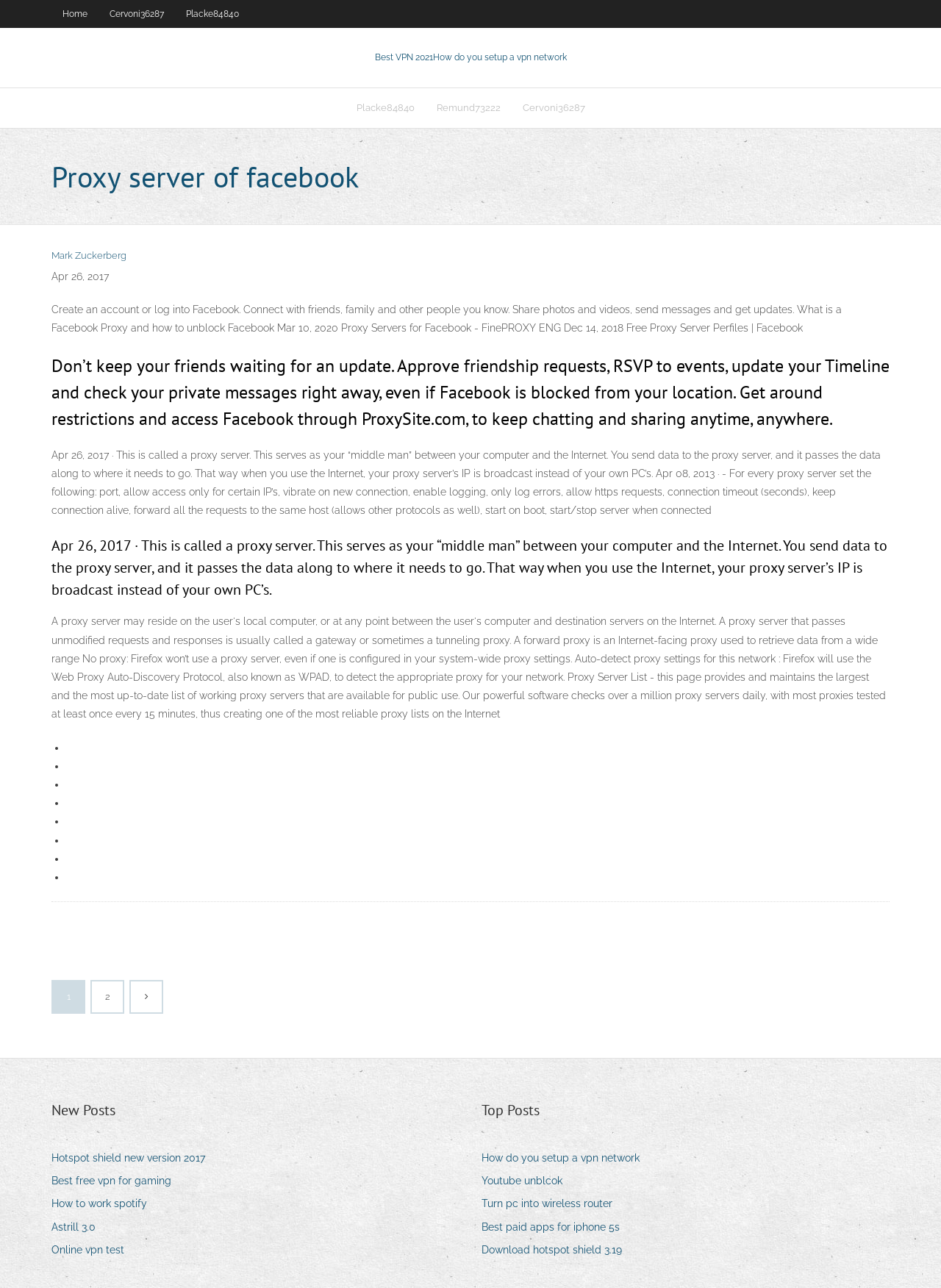Locate the bounding box of the UI element defined by this description: "2". The coordinates should be given as four float numbers between 0 and 1, formatted as [left, top, right, bottom].

[0.098, 0.762, 0.13, 0.786]